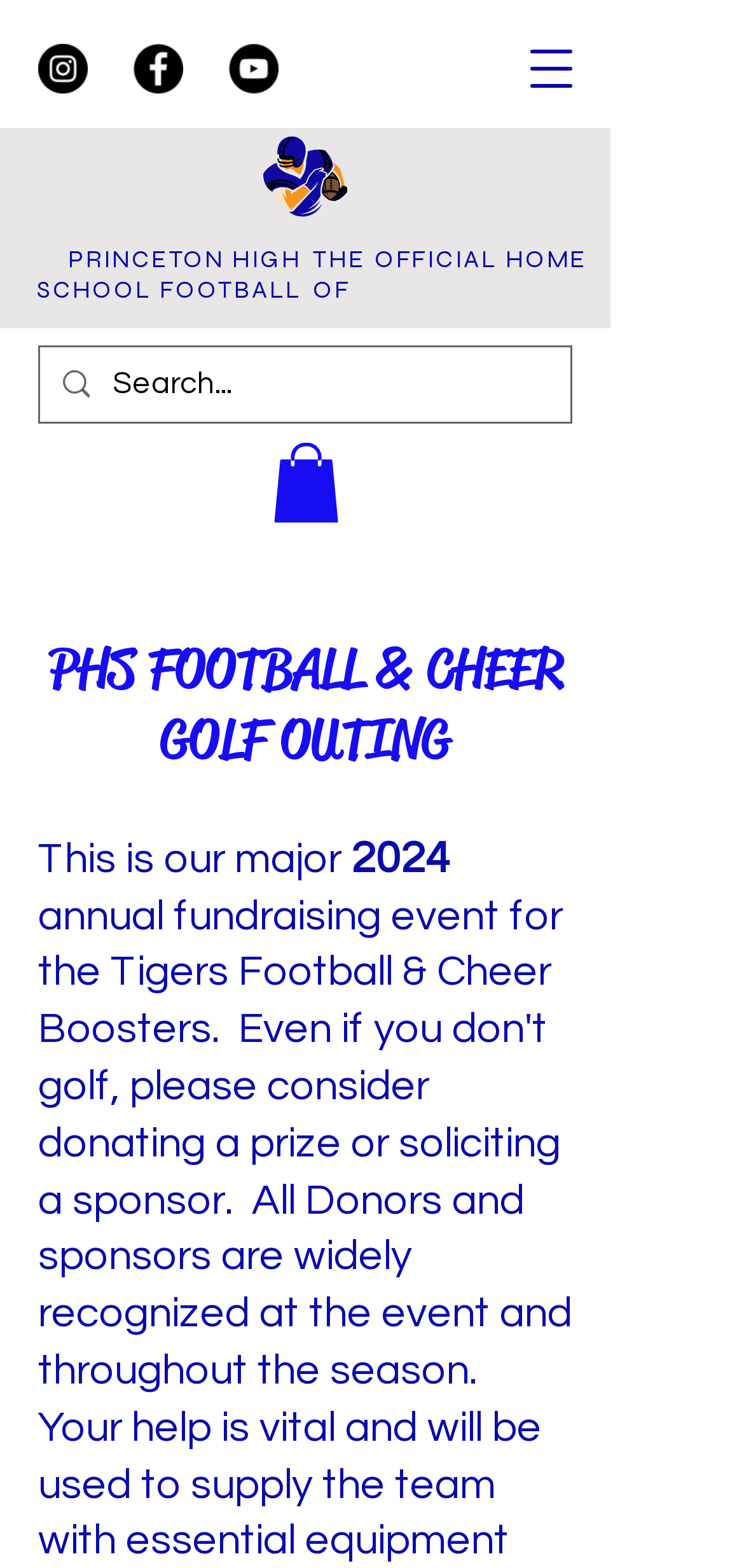What is the year of the event?
Give a one-word or short-phrase answer derived from the screenshot.

2024